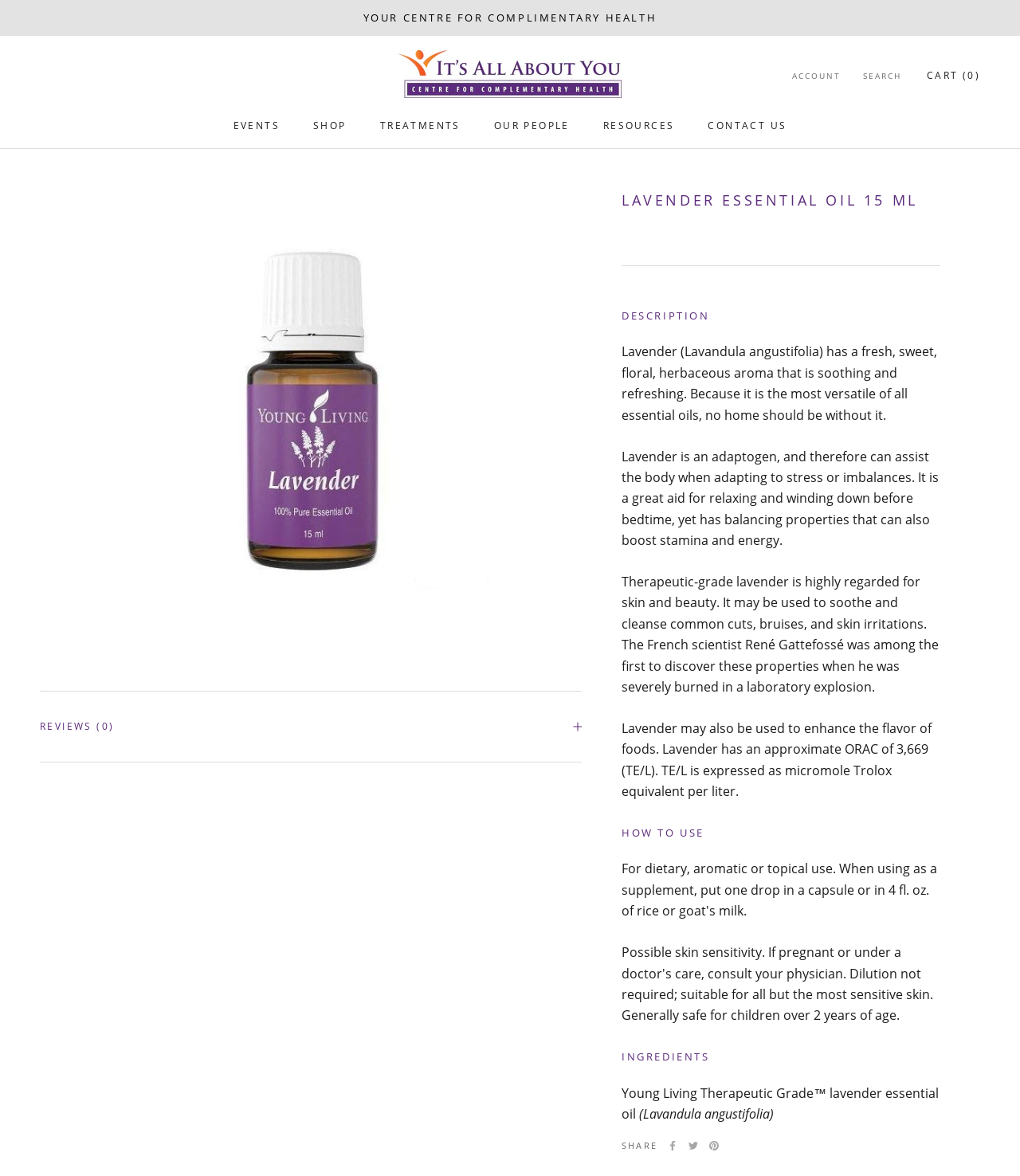Generate the text content of the main headline of the webpage.

LAVENDER ESSENTIAL OIL 15 ML